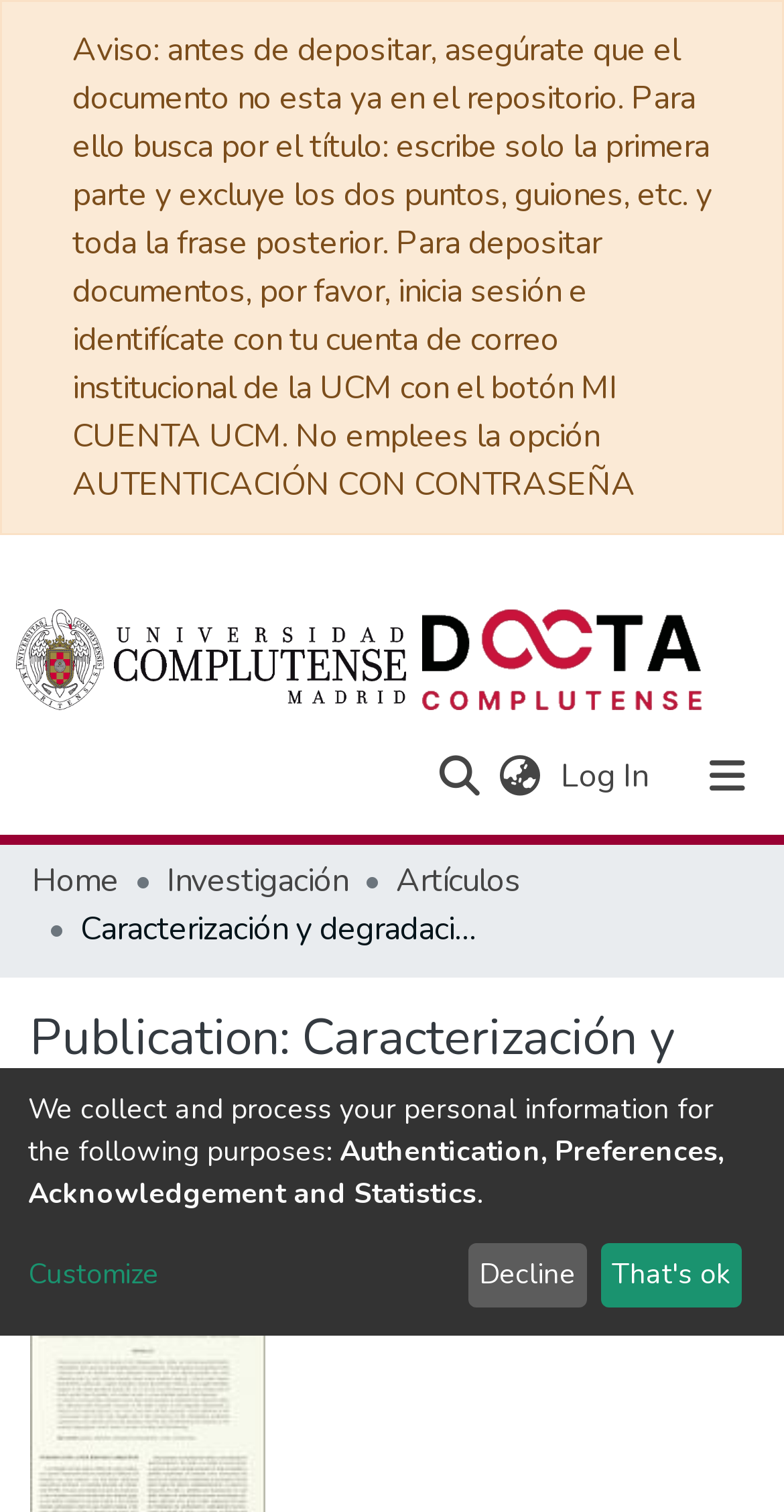Please specify the coordinates of the bounding box for the element that should be clicked to carry out this instruction: "Log in to your account". The coordinates must be four float numbers between 0 and 1, formatted as [left, top, right, bottom].

[0.705, 0.499, 0.836, 0.528]